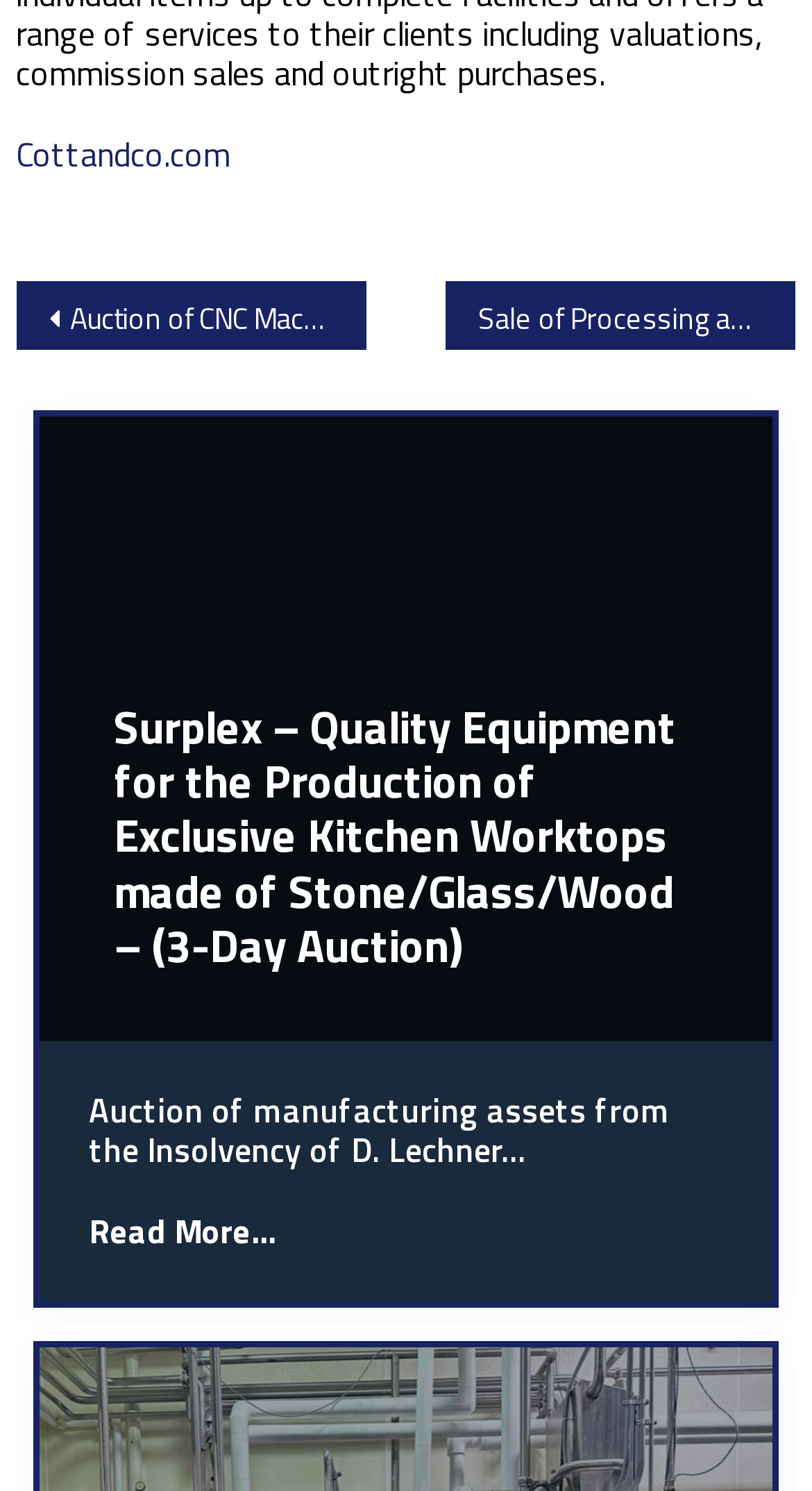What type of equipment is being sold in the Surplex auction?
Please provide a detailed and comprehensive answer to the question.

The type of equipment being sold in the Surplex auction can be determined by looking at the heading that mentions 'Surplex – Quality Equipment for the Production of Exclusive Kitchen Worktops made of Stone/Glass/Wood – (3-Day Auction)'. This suggests that the auction is selling equipment related to the production of kitchen worktops made of stone, glass, or wood.